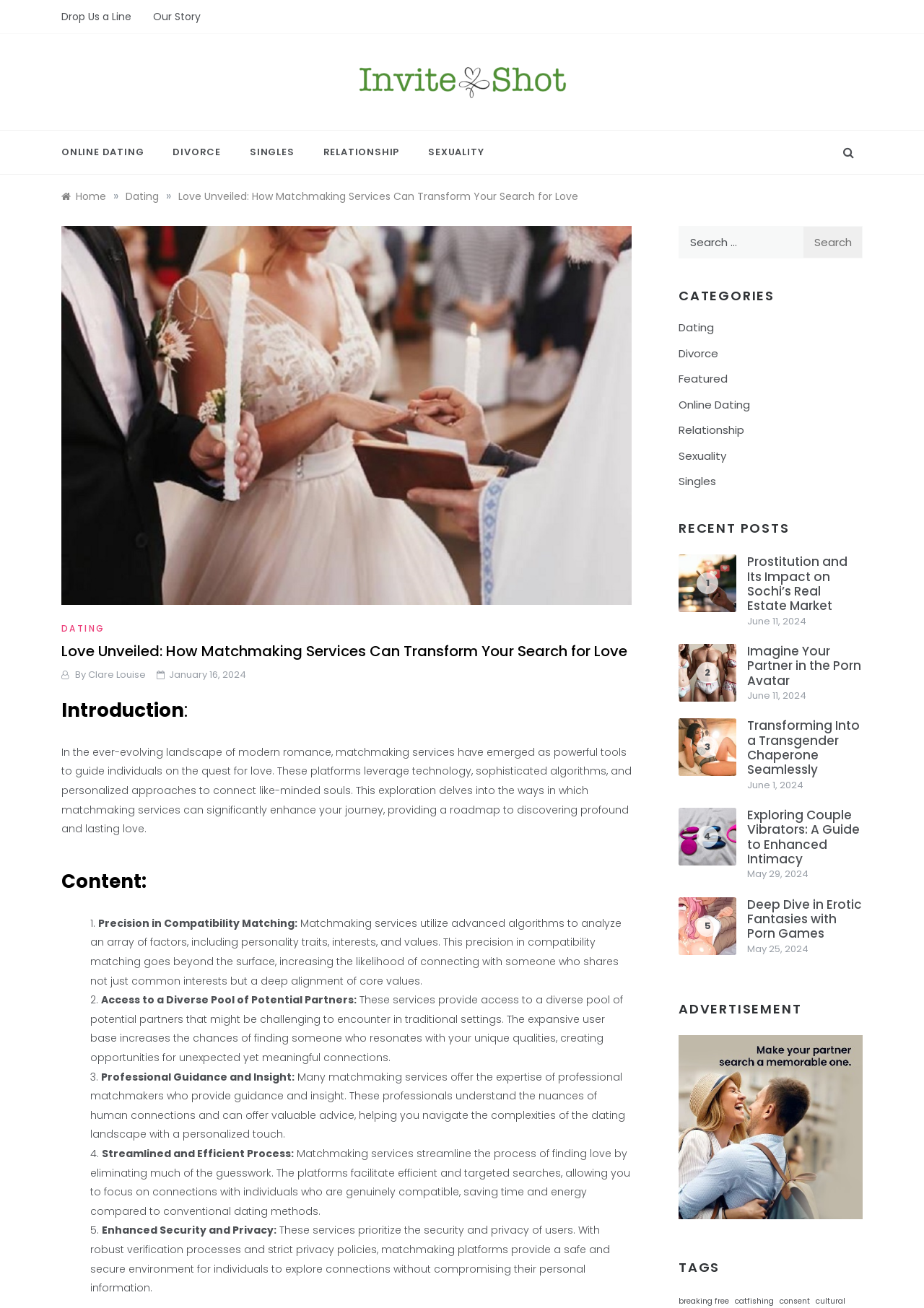Determine the bounding box coordinates for the area that should be clicked to carry out the following instruction: "Browse the 'Dating' category".

[0.734, 0.244, 0.773, 0.258]